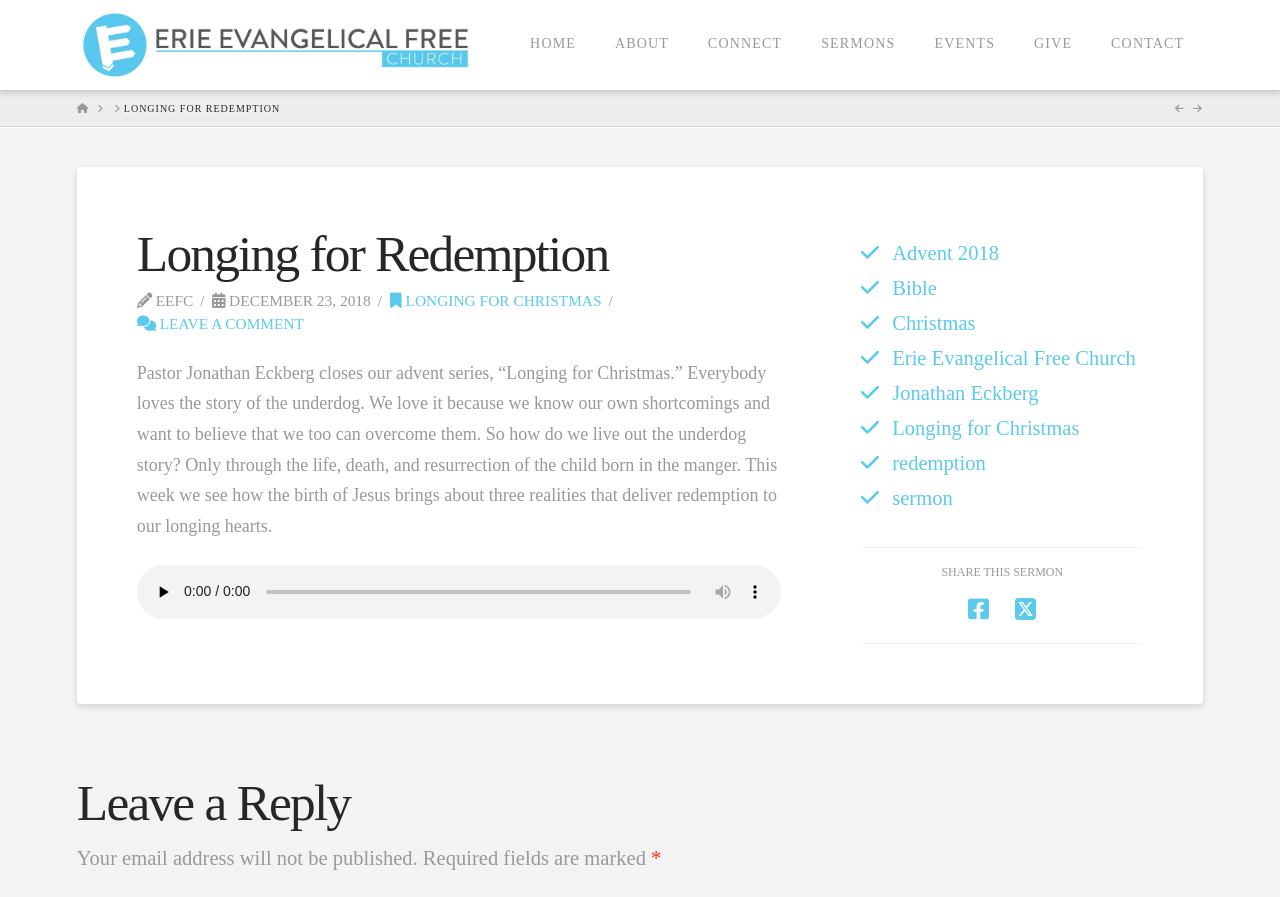Could you locate the bounding box coordinates for the section that should be clicked to accomplish this task: "Leave a comment".

[0.107, 0.351, 0.238, 0.37]